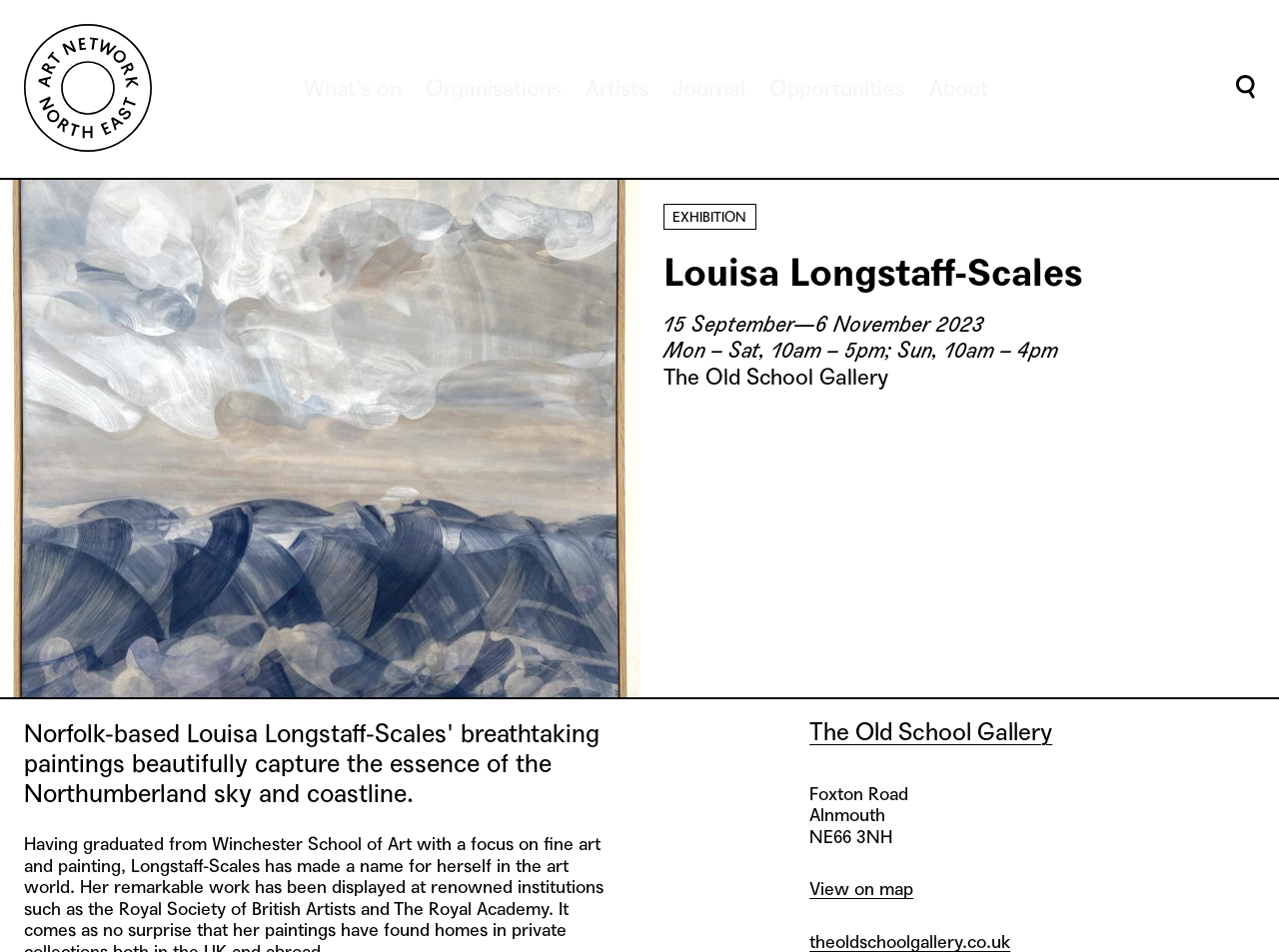Provide the bounding box coordinates for the area that should be clicked to complete the instruction: "View EXHIBITION".

[0.519, 0.214, 0.591, 0.241]